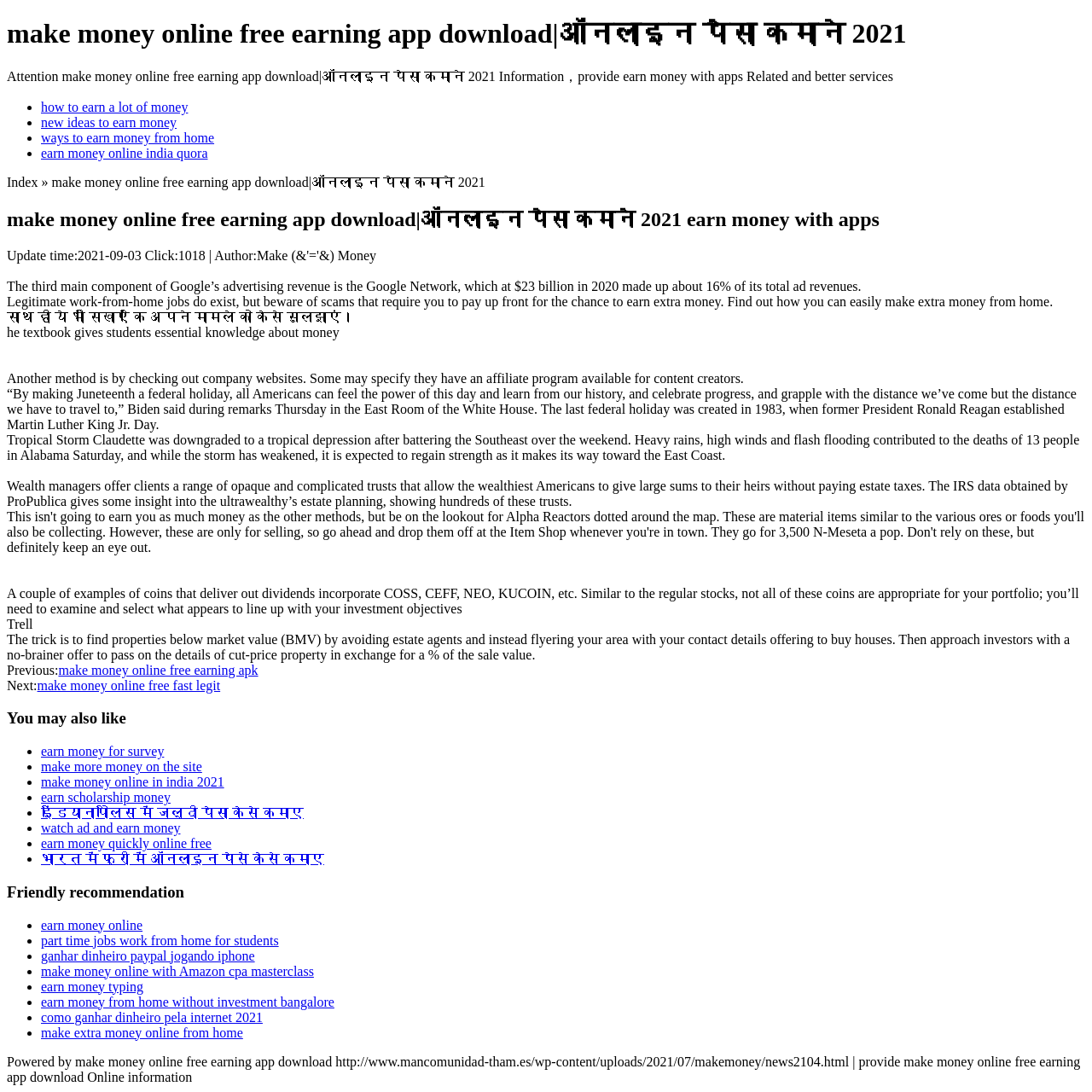Specify the bounding box coordinates of the element's area that should be clicked to execute the given instruction: "Explore the Yearly Reviews". The coordinates should be four float numbers between 0 and 1, i.e., [left, top, right, bottom].

None